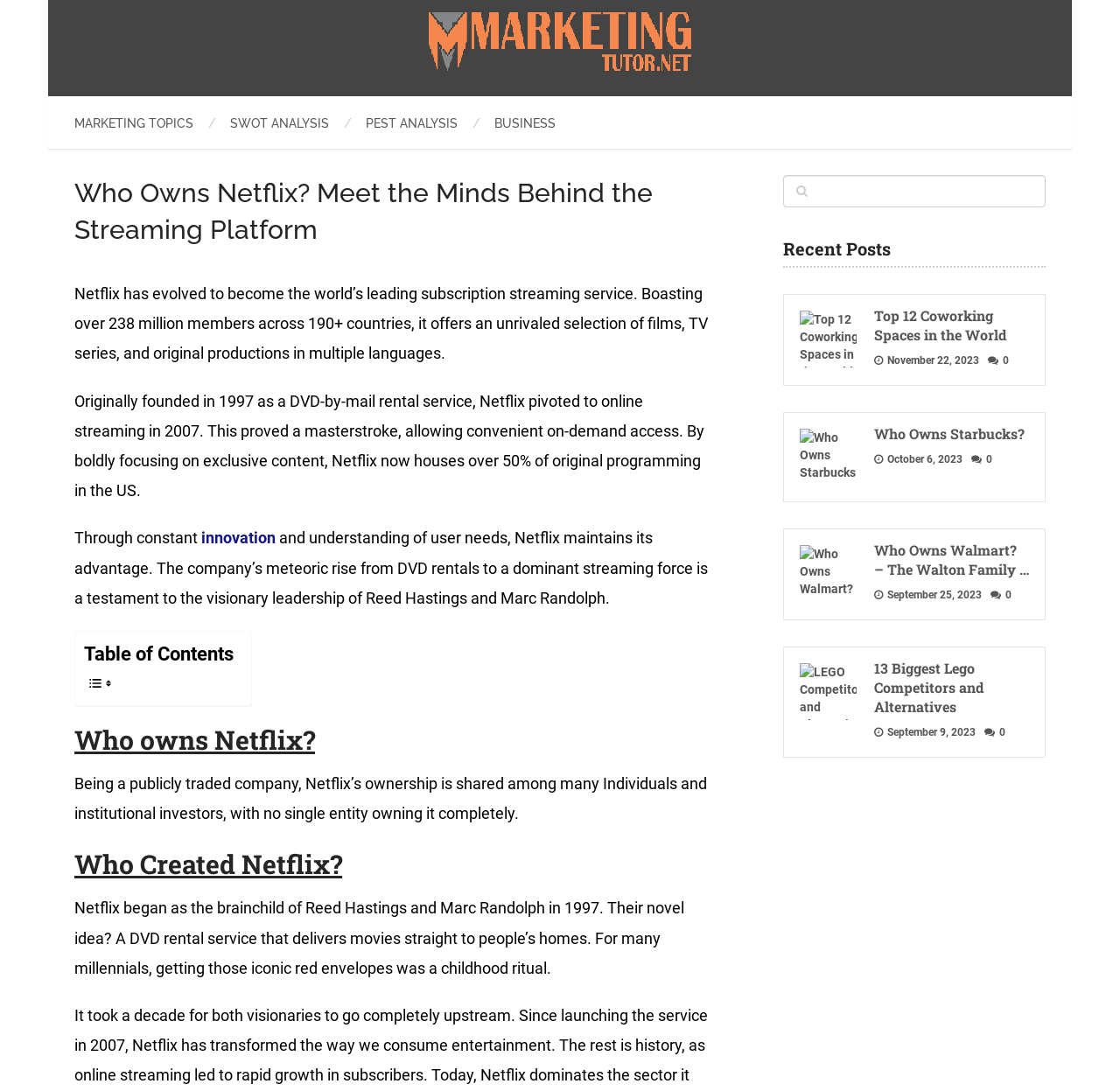Provide the bounding box coordinates of the HTML element described by the text: "Who Owns Starbucks?". The coordinates should be in the format [left, top, right, bottom] with values between 0 and 1.

[0.714, 0.389, 0.919, 0.407]